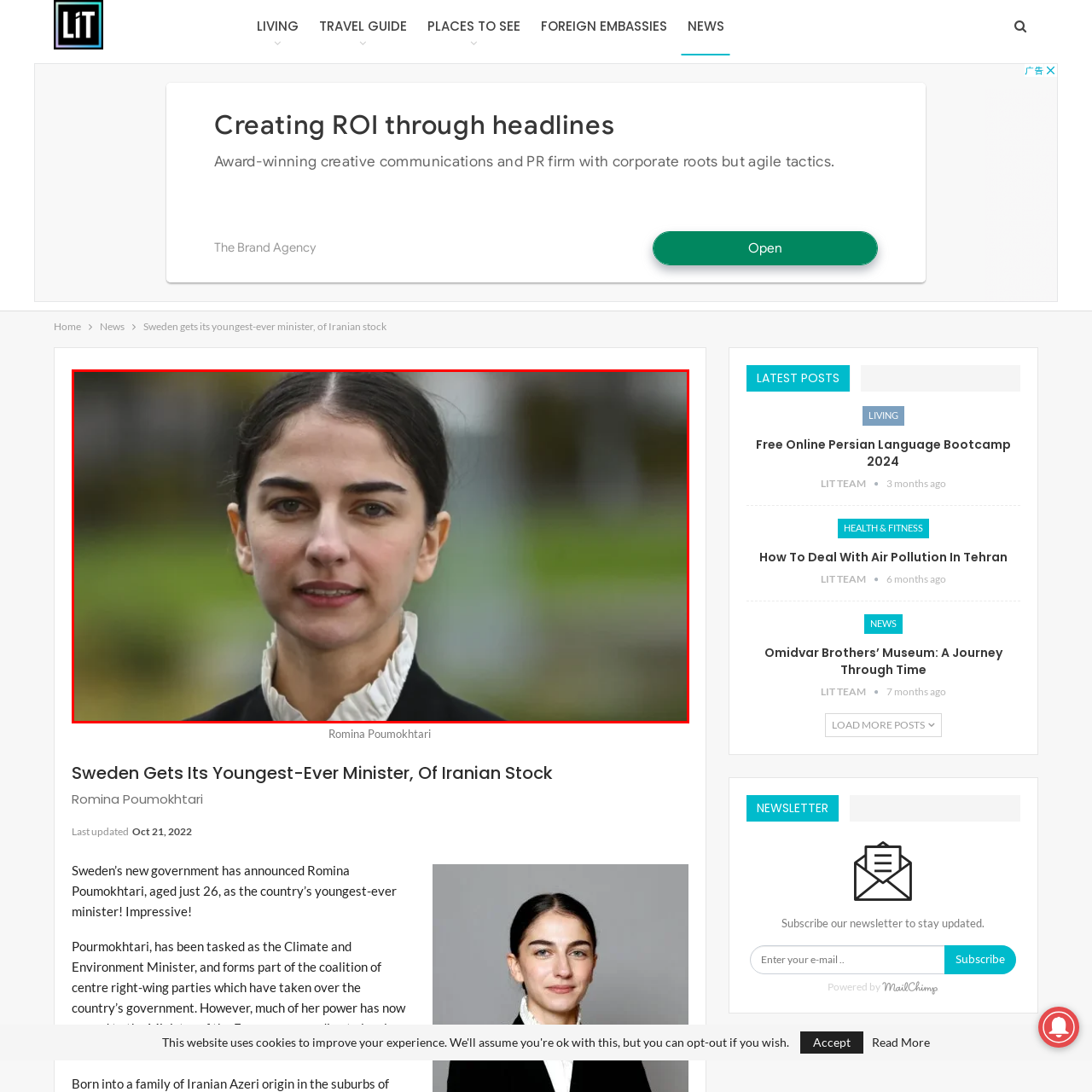Focus on the image encased in the red box and respond to the question with a single word or phrase:
What is Romina Poumokhtari's heritage?

Iranian